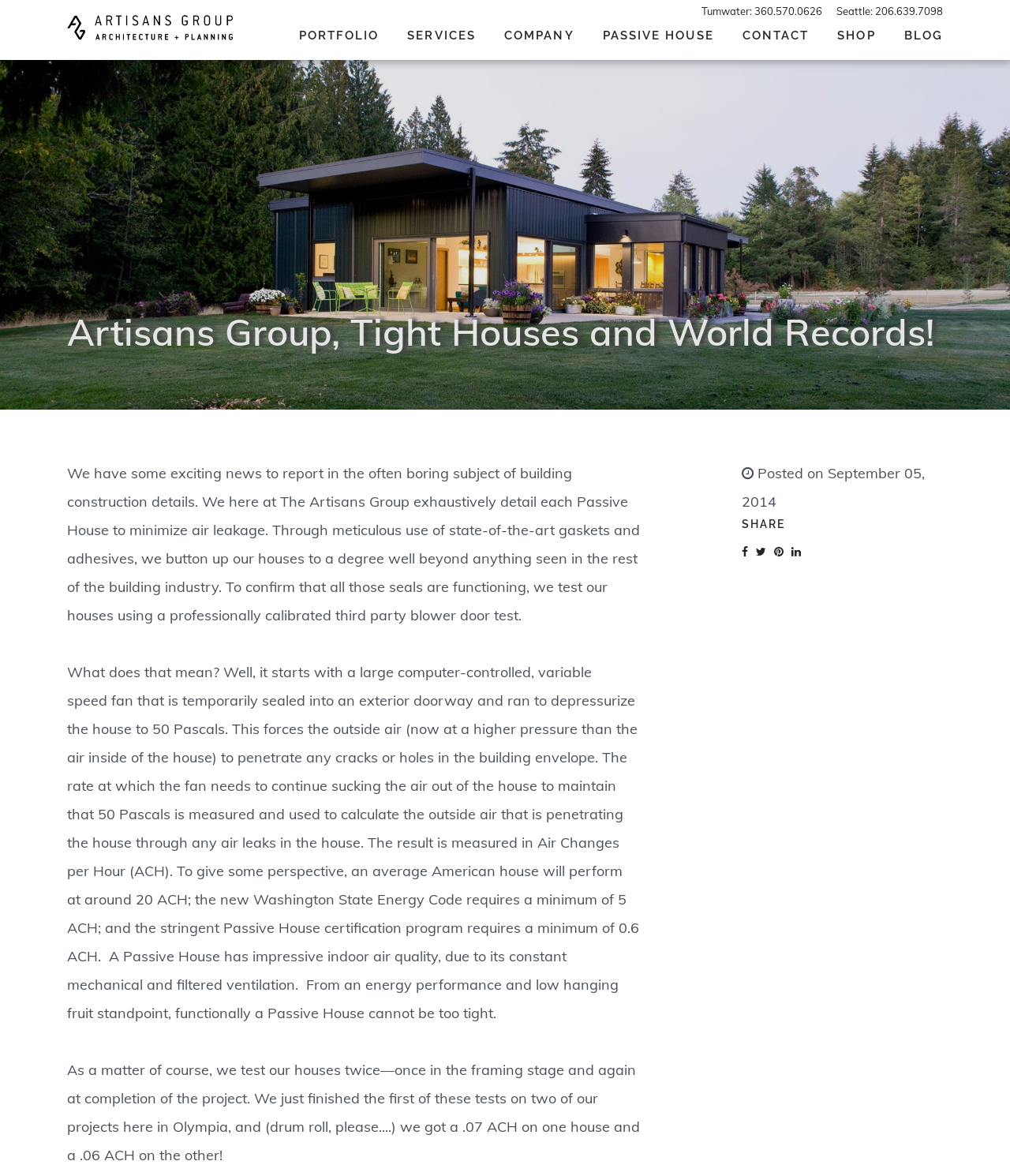How many times are houses tested for air leaks?
Please provide a comprehensive answer based on the contents of the image.

I found the answer by reading the StaticText element that explains the testing process for air leaks, which mentions that houses are tested twice, once in the framing stage and again at completion of the project.